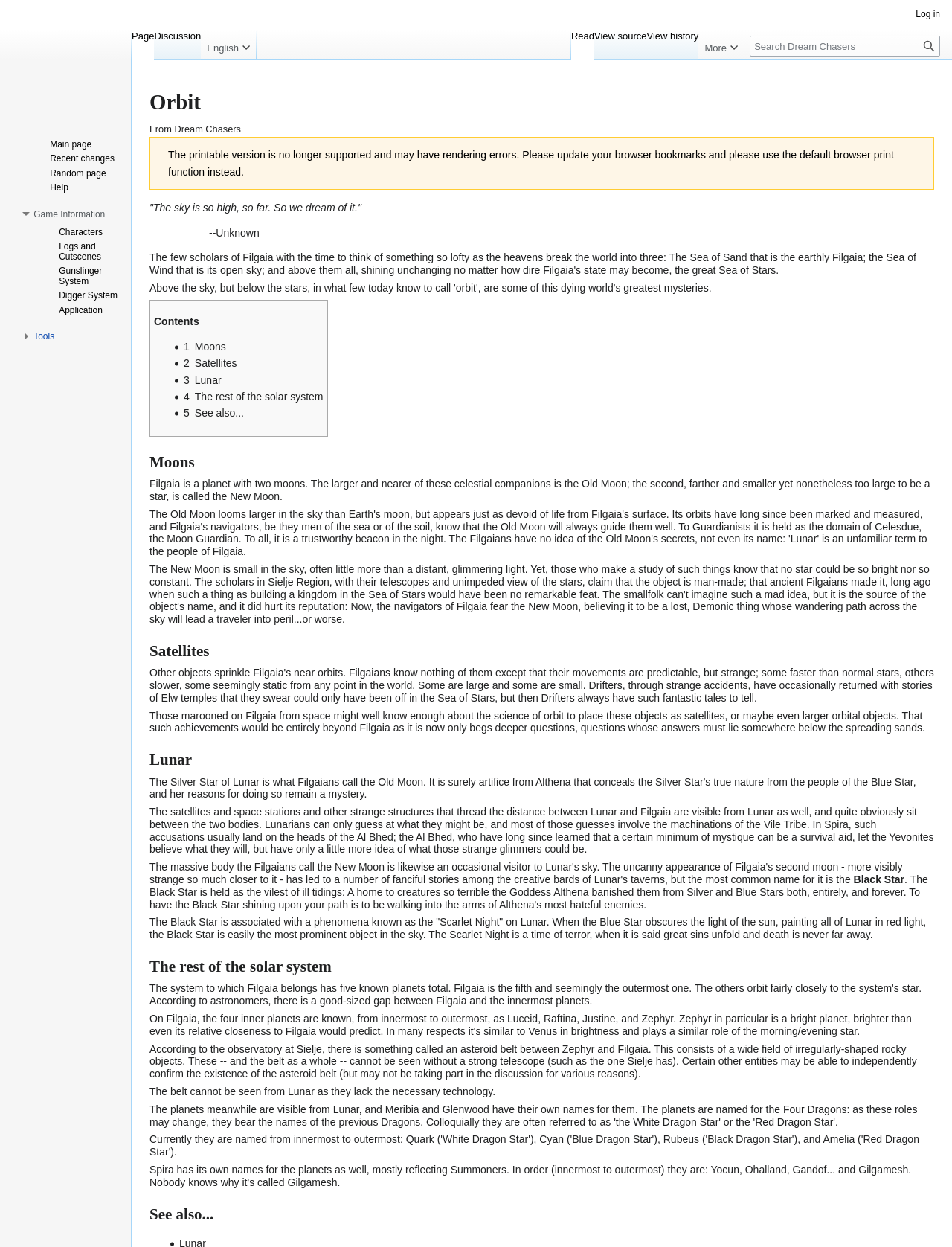Using floating point numbers between 0 and 1, provide the bounding box coordinates in the format (top-left x, top-left y, bottom-right x, bottom-right y). Locate the UI element described here: Discussion

[0.162, 0.024, 0.211, 0.048]